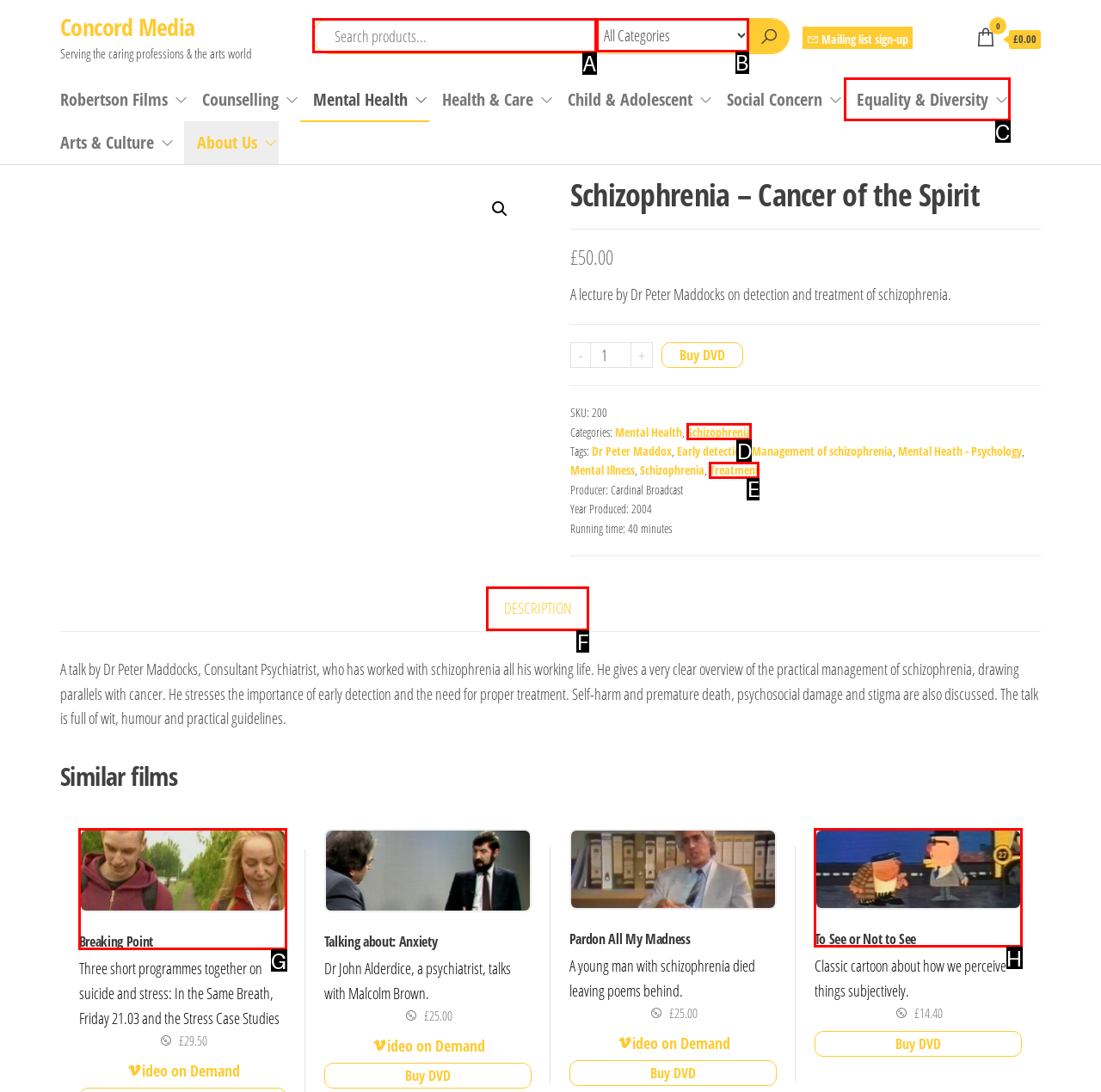Identify the bounding box that corresponds to: Treatment
Respond with the letter of the correct option from the provided choices.

E